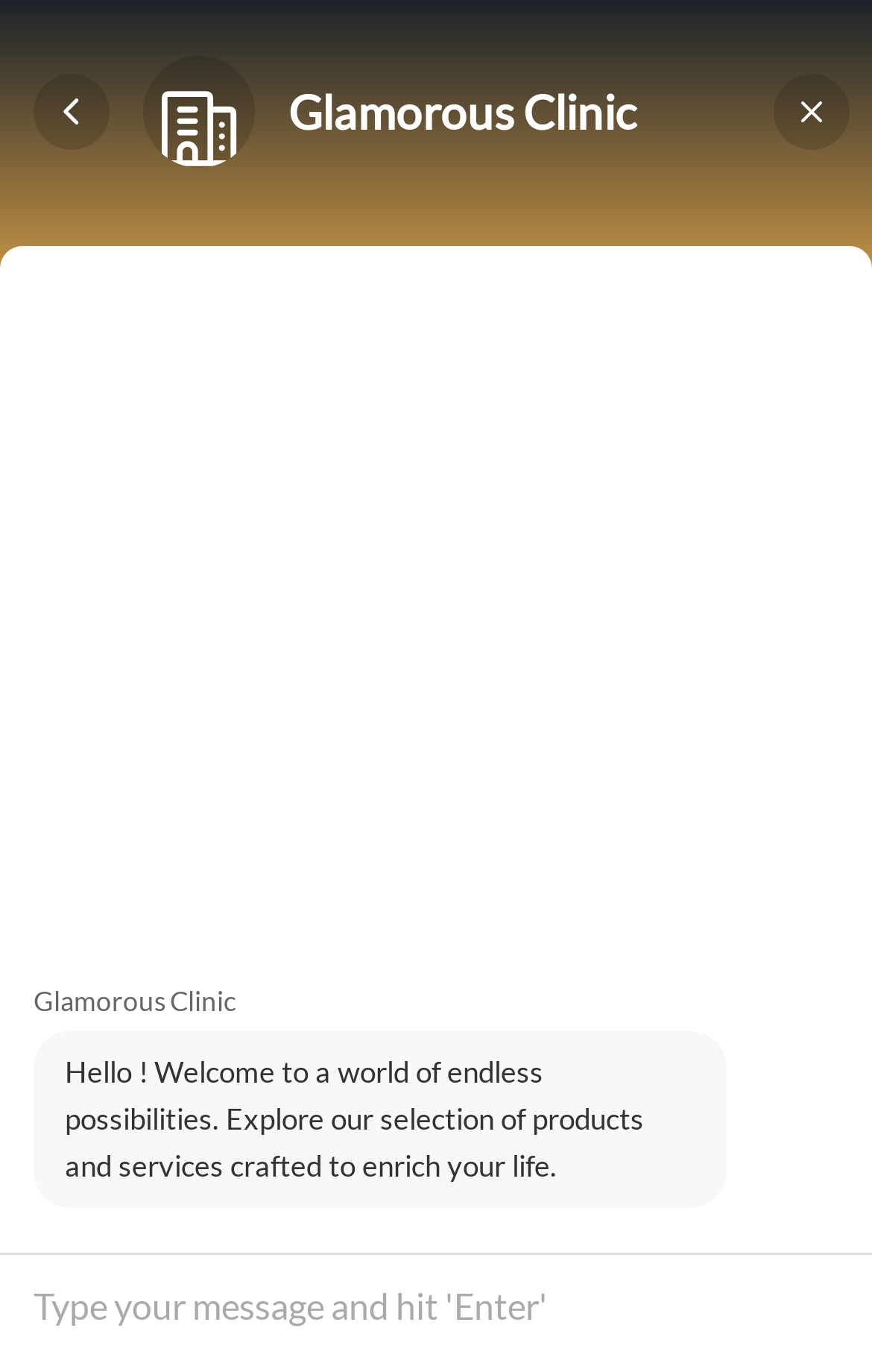Please answer the following question as detailed as possible based on the image: 
What is the clinic's name?

I found the clinic's name by looking at the links and images on the webpage. There are multiple instances of the text 'Glamorous Clinic' on the page, including a link at the top and an image with the same text. This suggests that the clinic's name is 'Glamorous Clinic'.